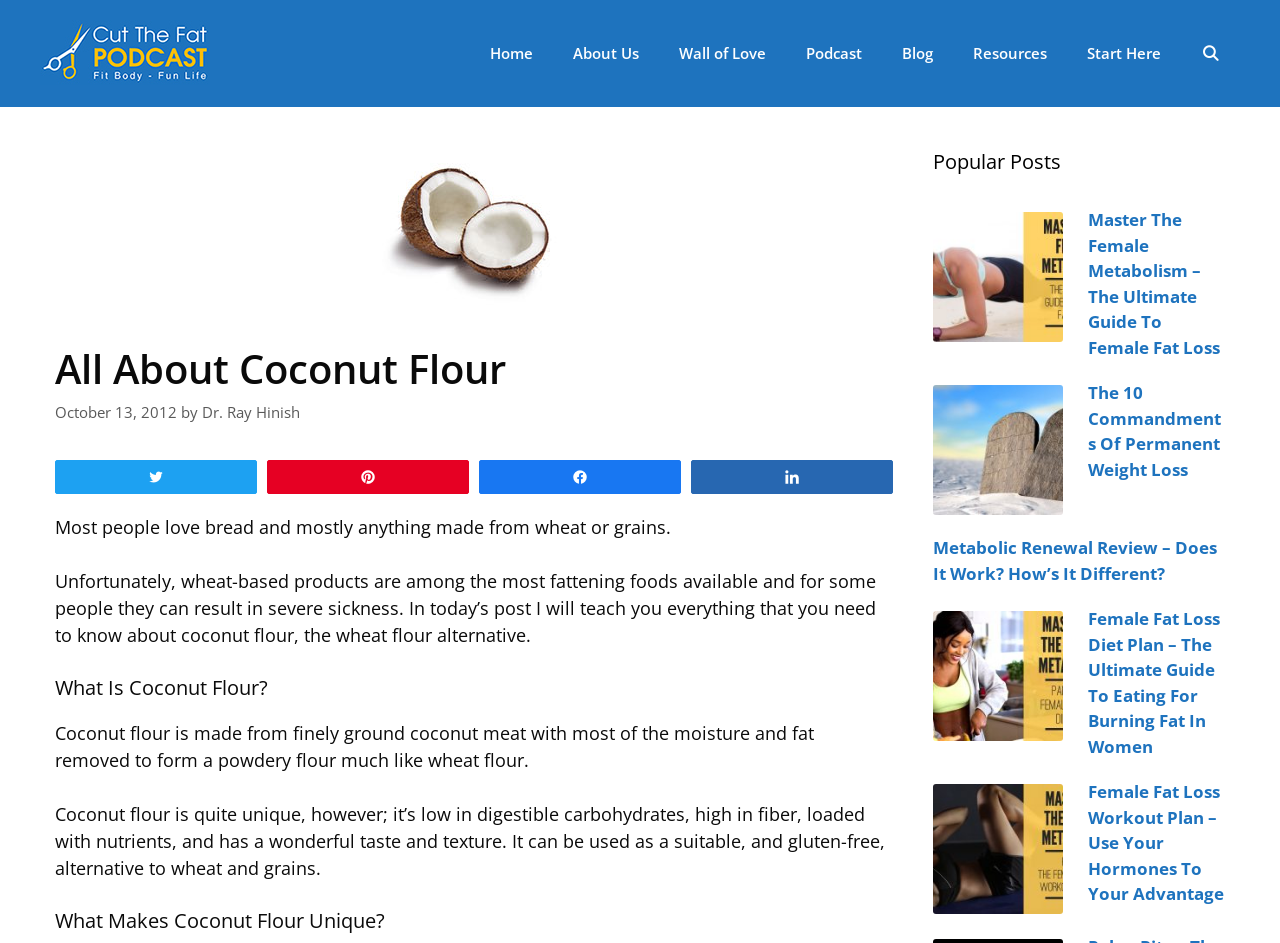What is the purpose of the webpage?
Answer the question with a single word or phrase by looking at the picture.

Weight Loss